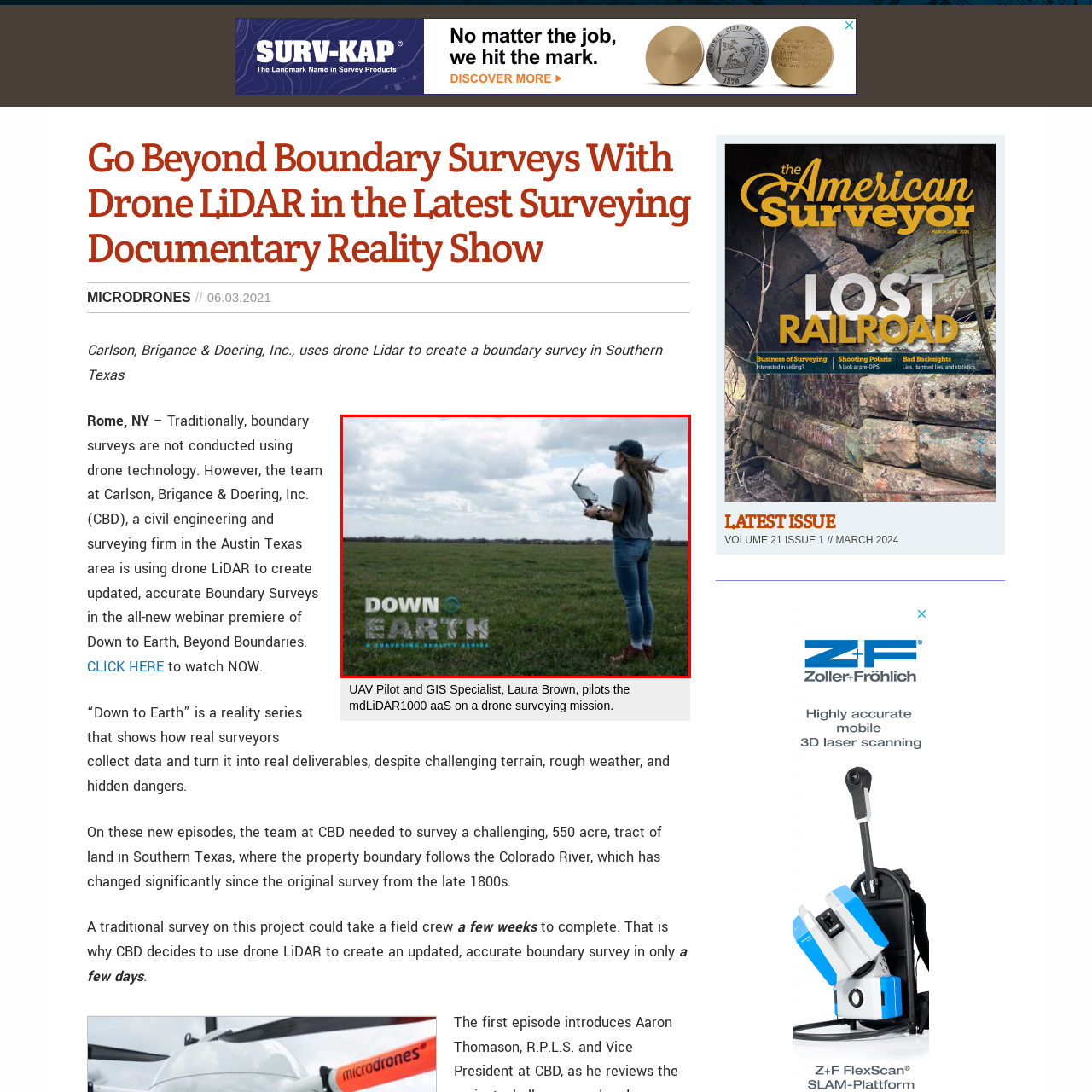Offer a detailed description of the content within the red-framed image.

In this captivating image from the documentary reality series "Down to Earth," a UAV pilot and GIS specialist, Laura Brown, stands poised in an expansive Southern Texas landscape. She grips a remote control in her hands, ready to navigate the mdLiDAR1000 aaS drone above the lush green field stretching out before her. Overhead, the sky is filled with dramatic clouds, hinting at the challenges of surveying in varying weather conditions. This scene illustrates the innovative use of drone LiDAR technology in boundary surveys, a significant departure from traditional methods, allowing for rapid and accurate mapping of the terrain that surrounds the Colorado River. The show aims to showcase the real-world applications of surveying, highlighting the blend of technology and expertise needed to tackle demanding environments. The logo for "Down to Earth" features prominently, emphasizing the series' focus on the intersection of nature and modern survey techniques.